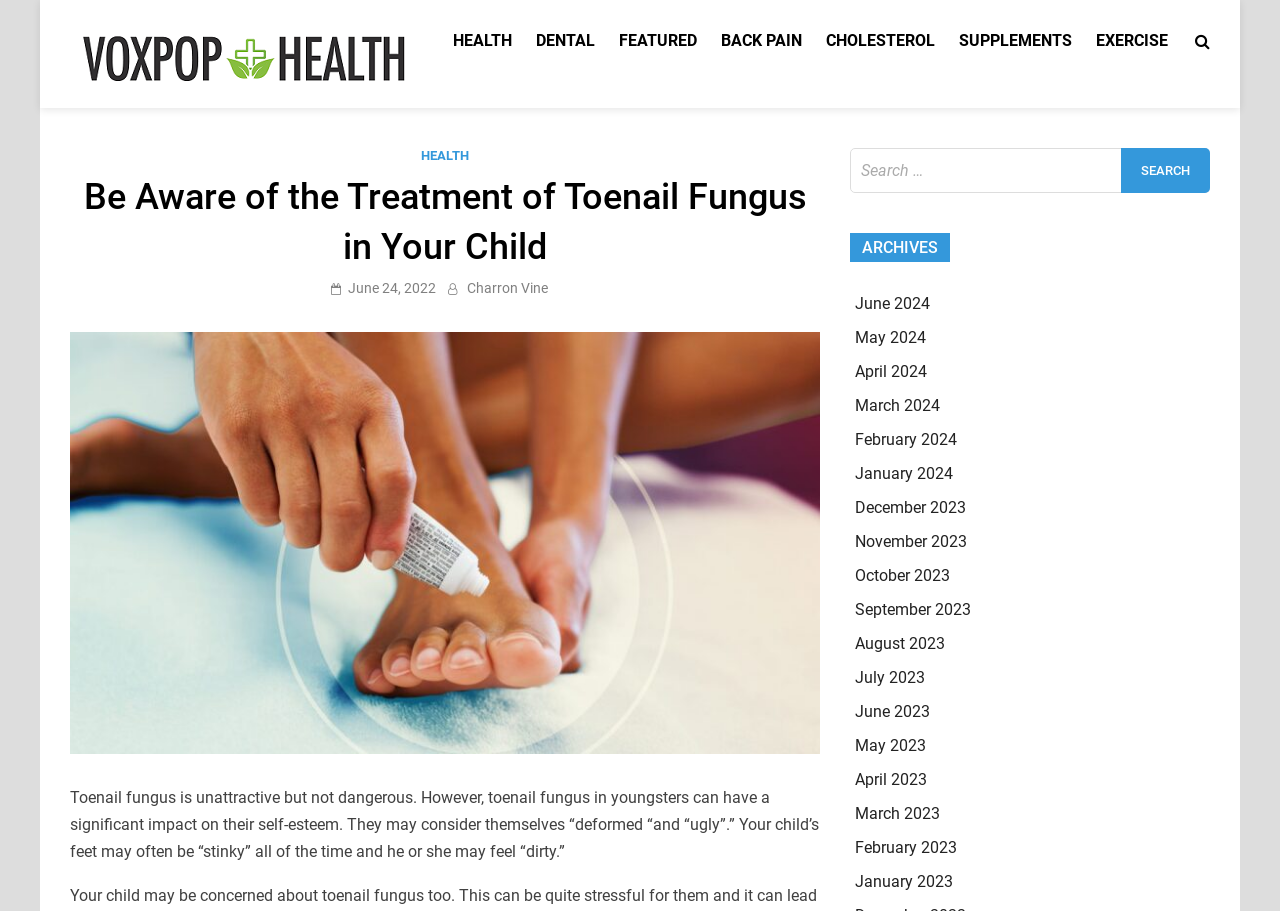Calculate the bounding box coordinates for the UI element based on the following description: "parent_node: Search for: value="Search"". Ensure the coordinates are four float numbers between 0 and 1, i.e., [left, top, right, bottom].

[0.876, 0.162, 0.945, 0.212]